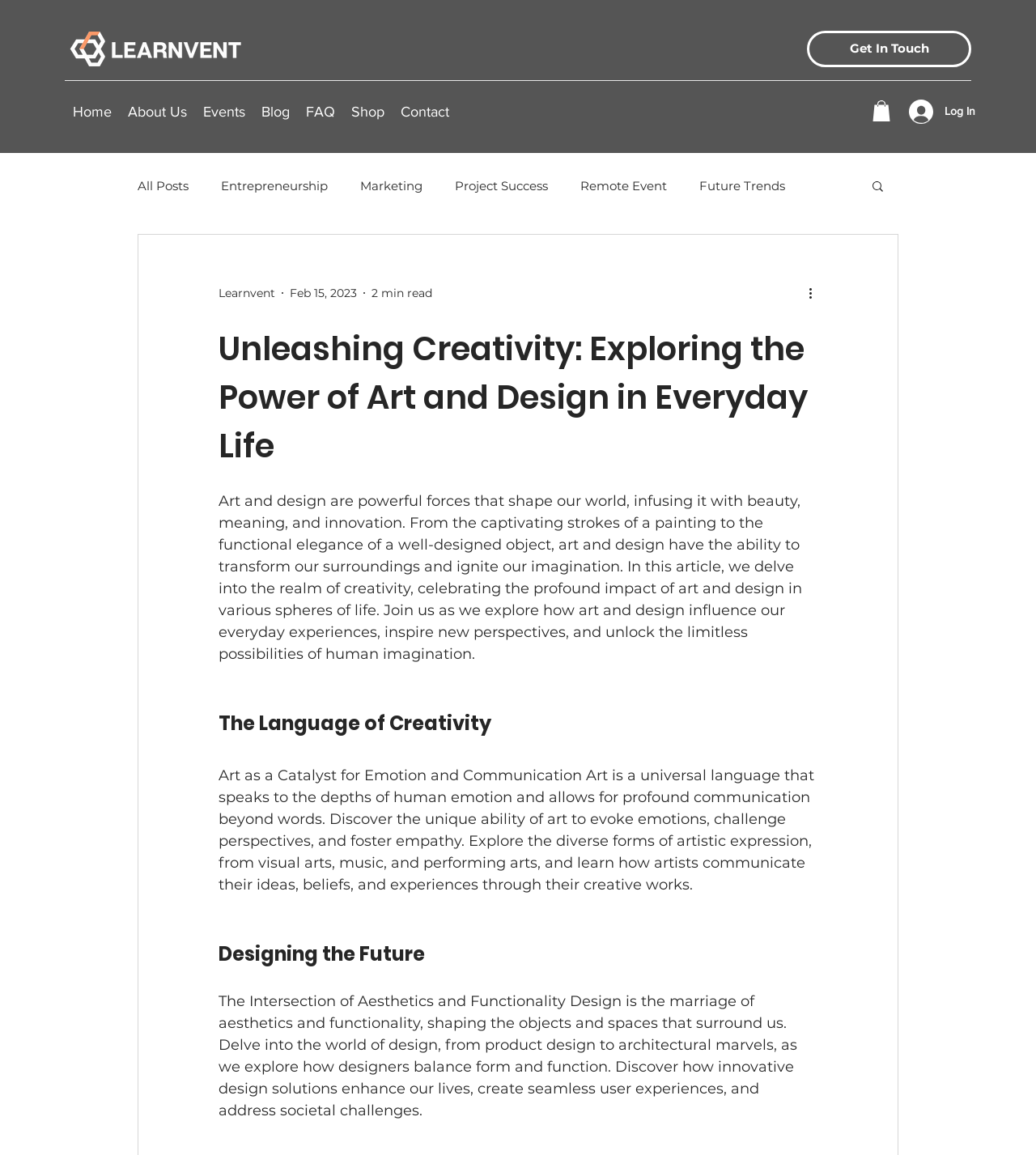How many categories are listed under the 'blog' navigation?
Provide a short answer using one word or a brief phrase based on the image.

14